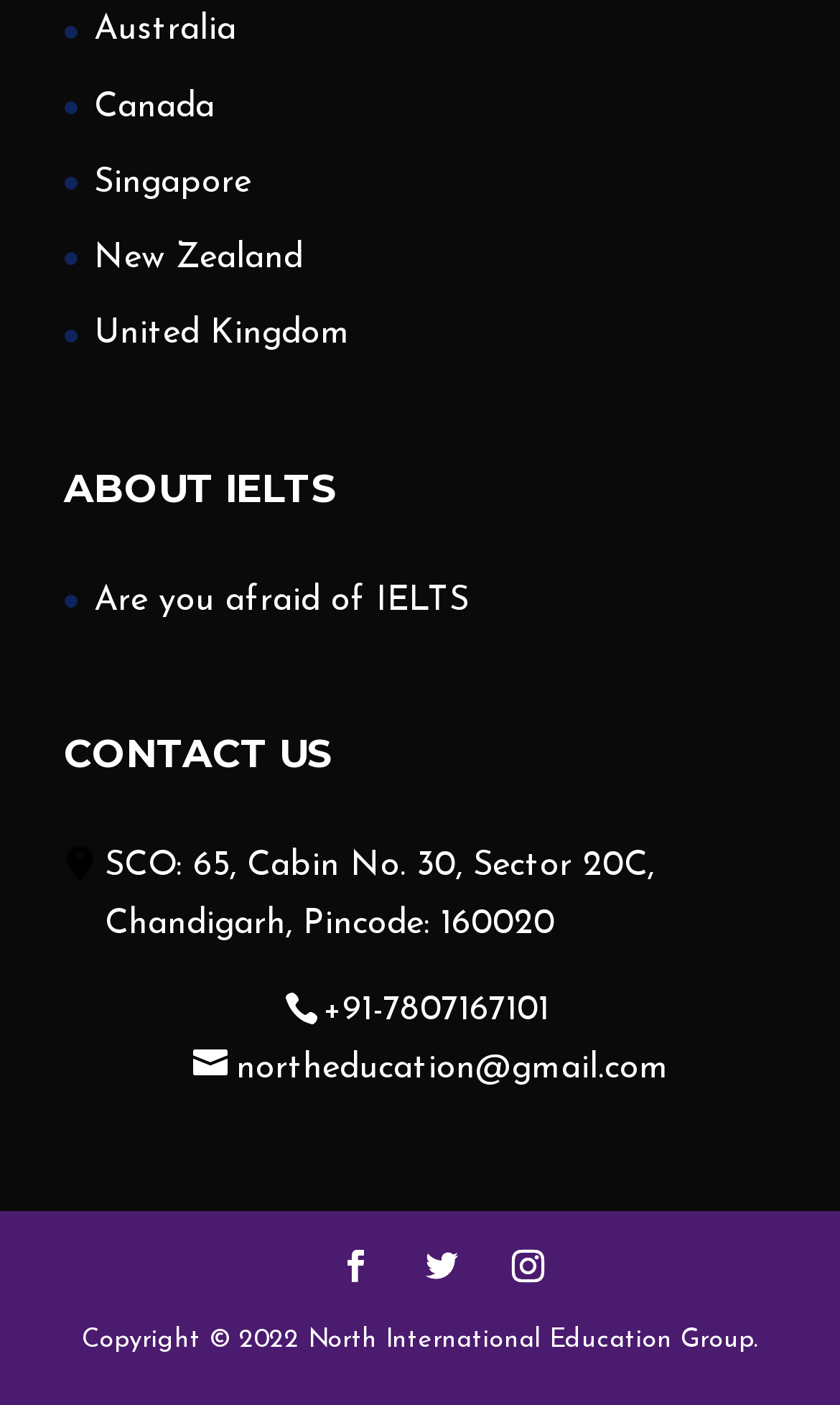Please locate the bounding box coordinates of the element that should be clicked to achieve the given instruction: "Click on Facebook".

[0.404, 0.885, 0.442, 0.927]